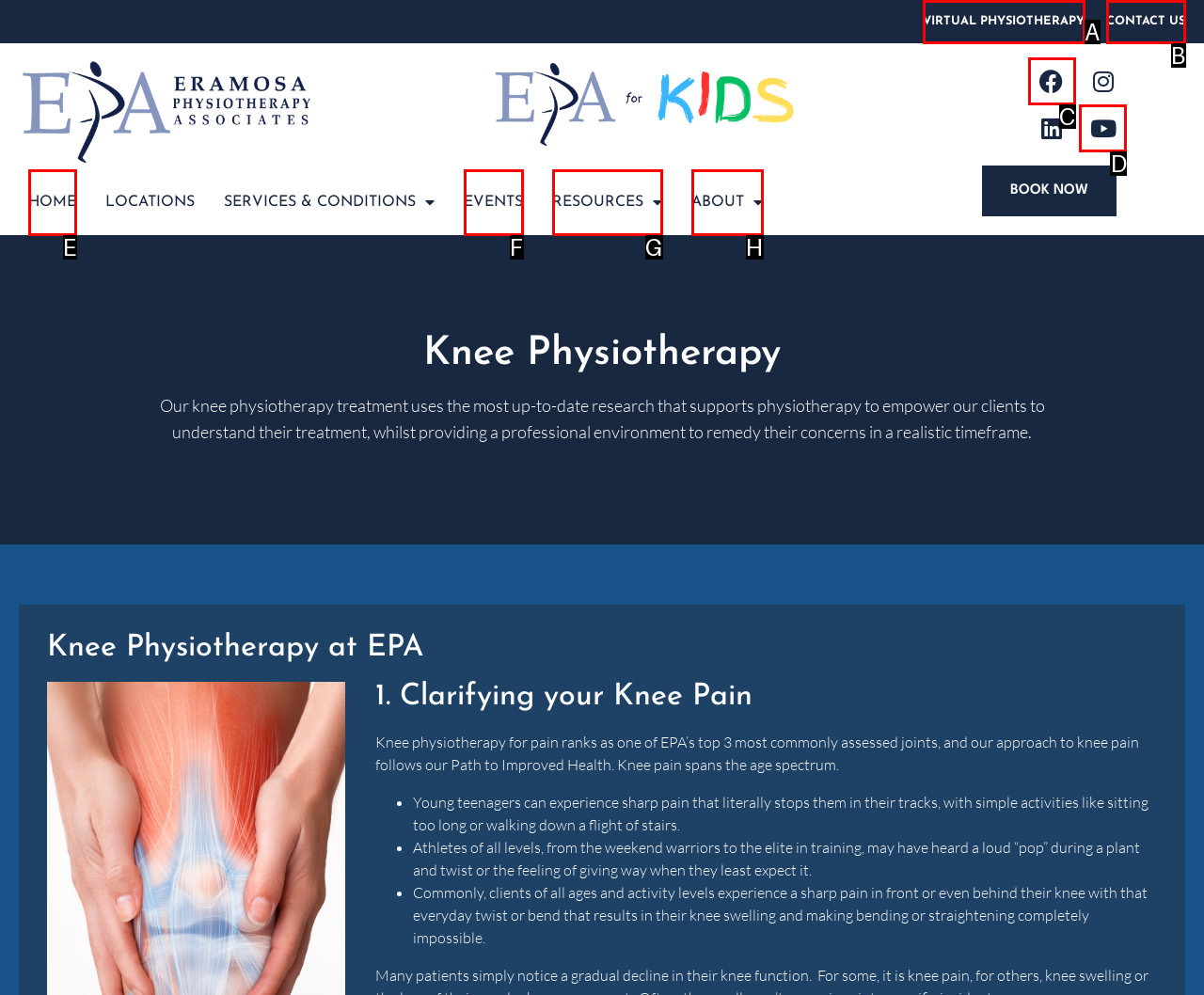To complete the task: Click on Facebook, which option should I click? Answer with the appropriate letter from the provided choices.

C